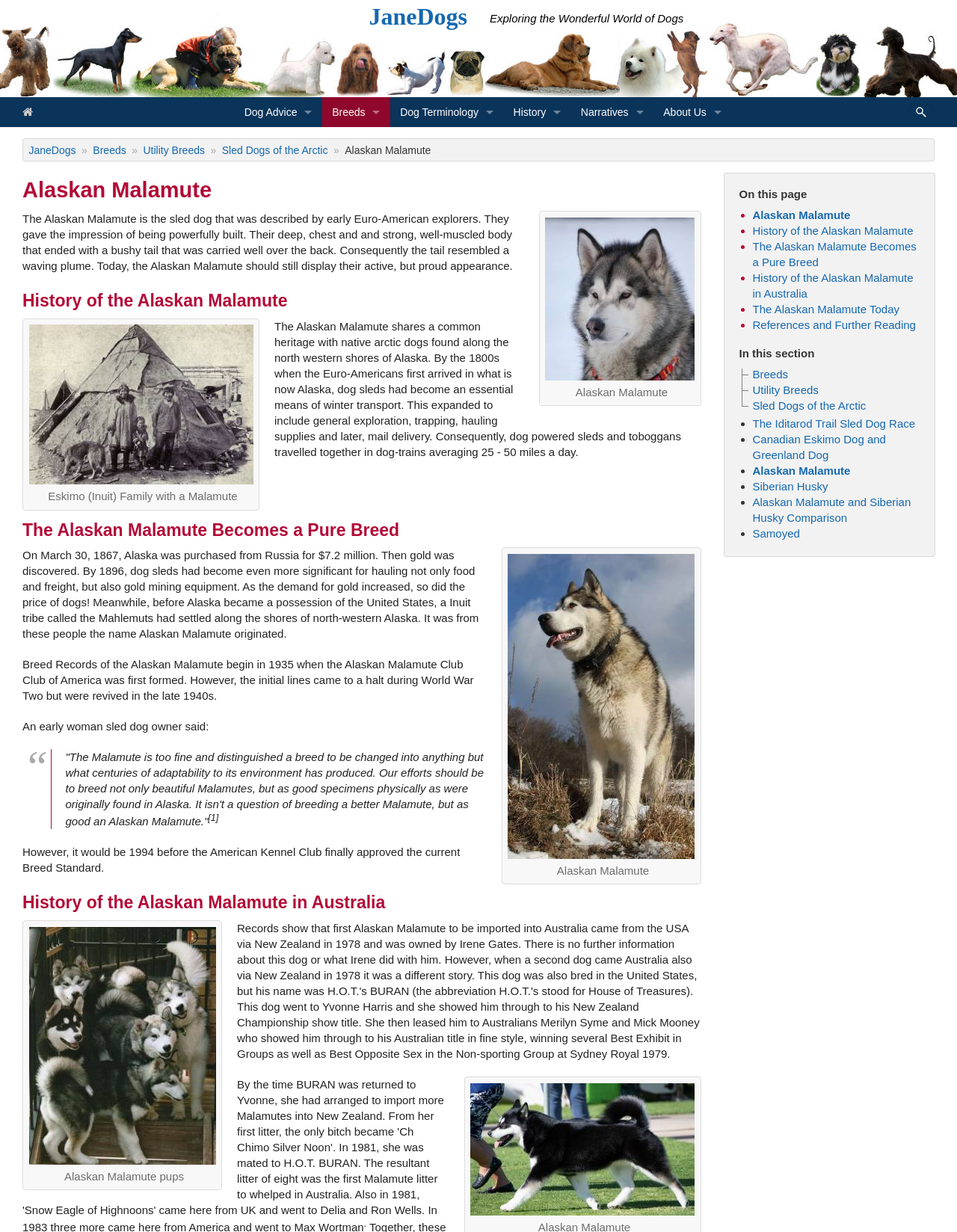Please answer the following query using a single word or phrase: 
What is the purpose of the links under 'Breeds'?

Learn about dog breeds